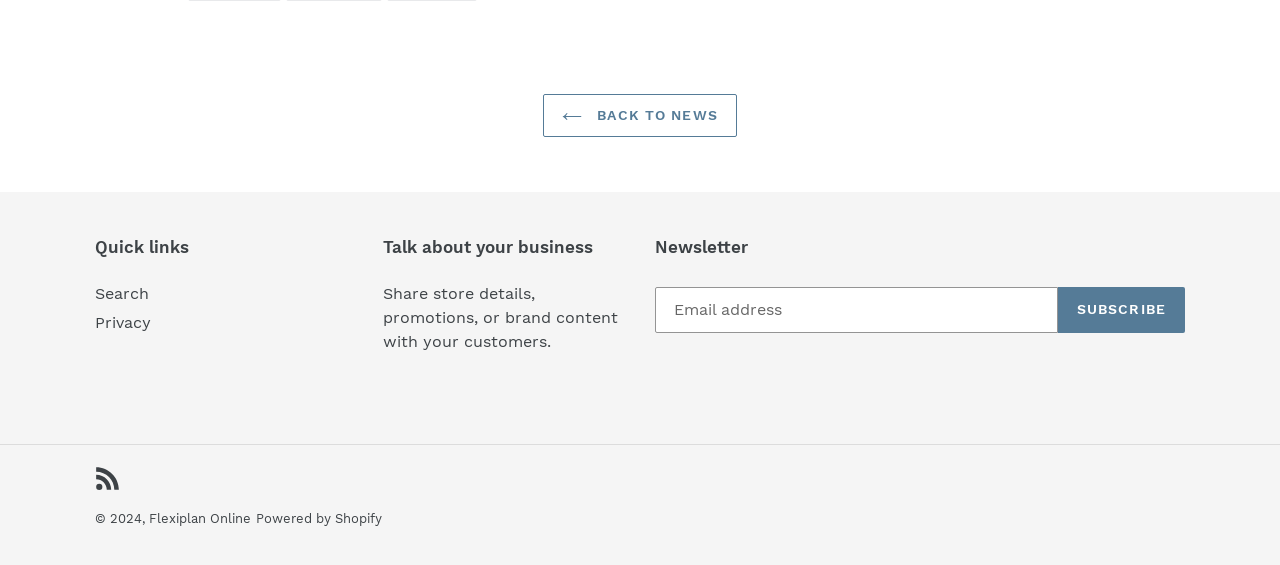Calculate the bounding box coordinates for the UI element based on the following description: "Flexiplan Online". Ensure the coordinates are four float numbers between 0 and 1, i.e., [left, top, right, bottom].

[0.116, 0.904, 0.196, 0.93]